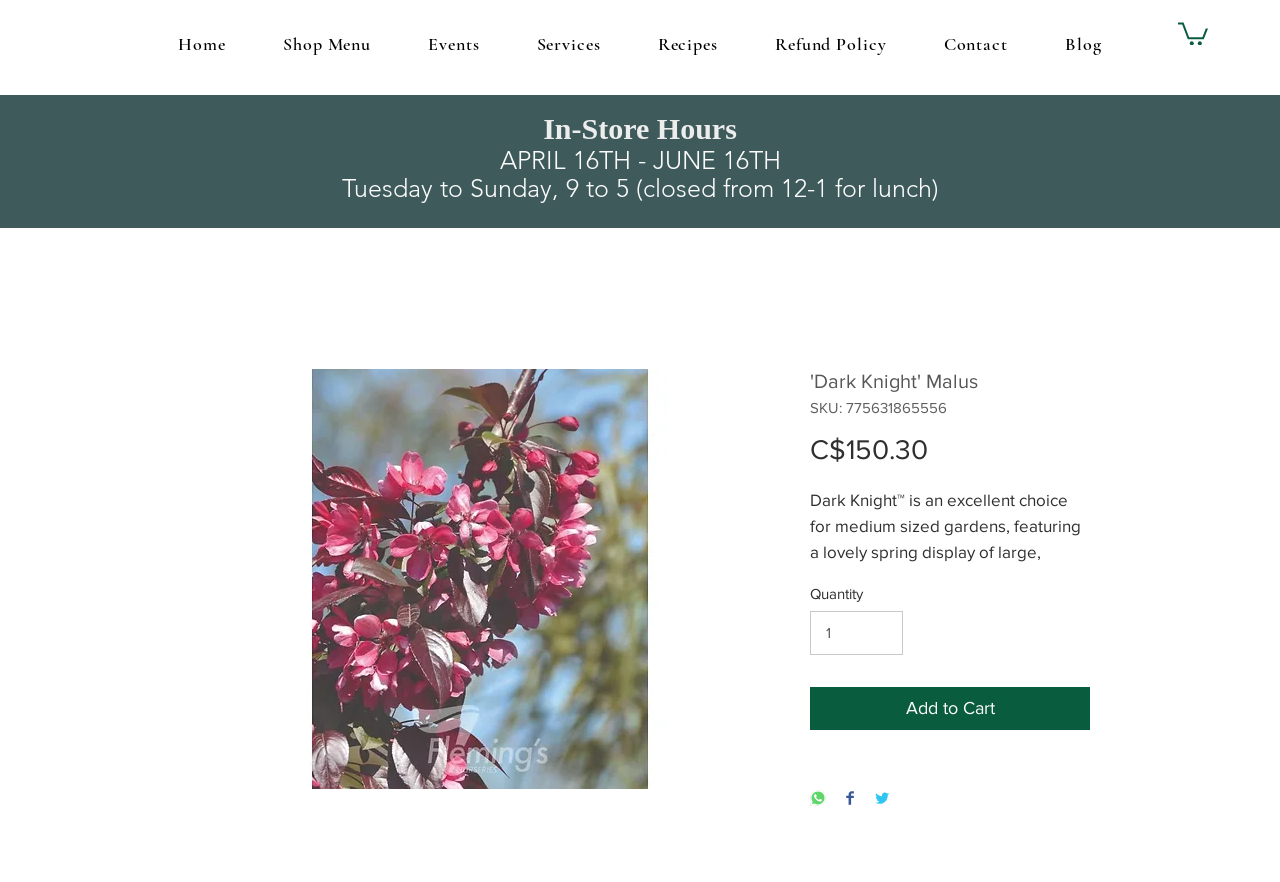Using the webpage screenshot, find the UI element described by Refund Policy. Provide the bounding box coordinates in the format (top-left x, top-left y, bottom-right x, bottom-right y), ensuring all values are floating point numbers between 0 and 1.

[0.583, 0.028, 0.715, 0.071]